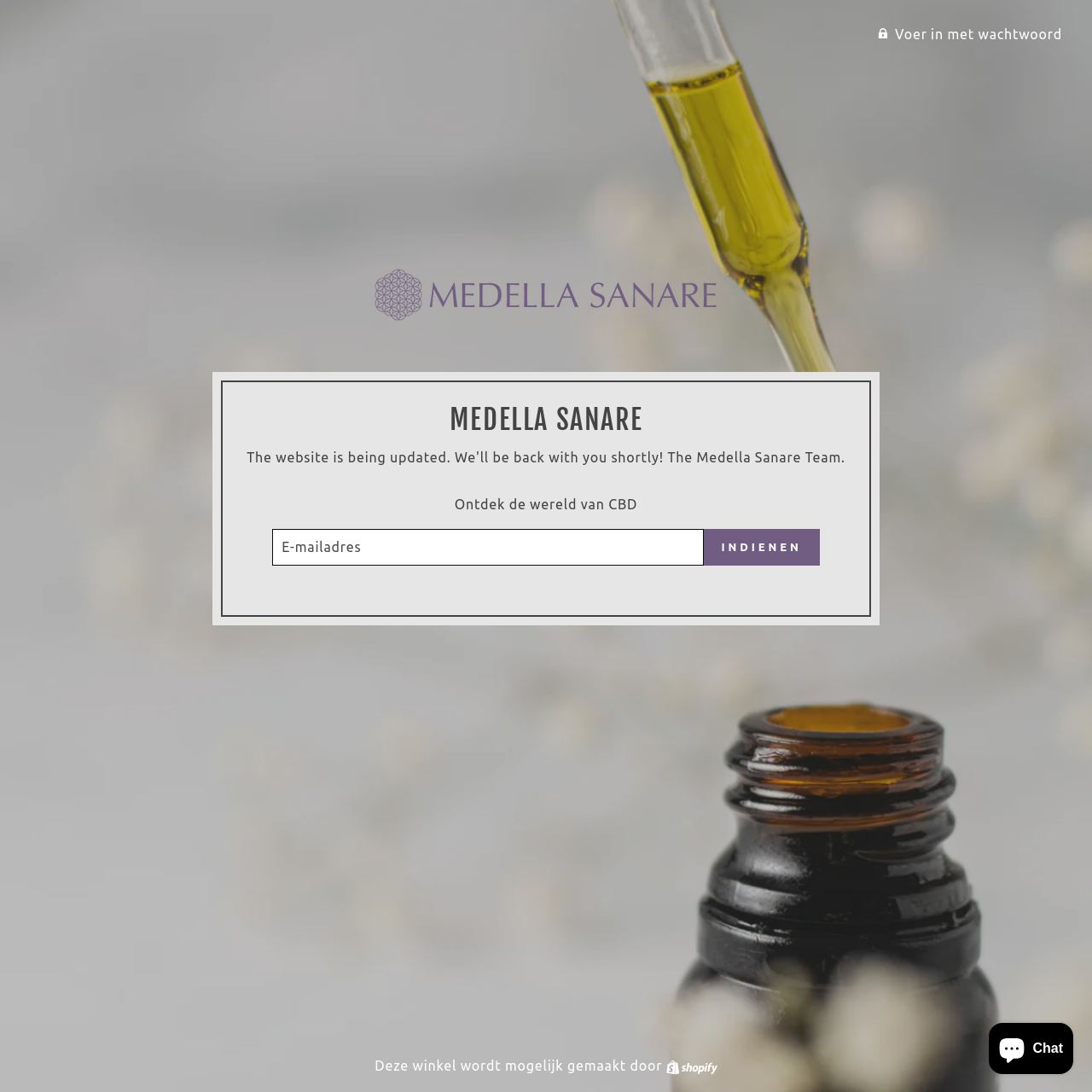How many input fields are there on the webpage?
Give a one-word or short-phrase answer derived from the screenshot.

One